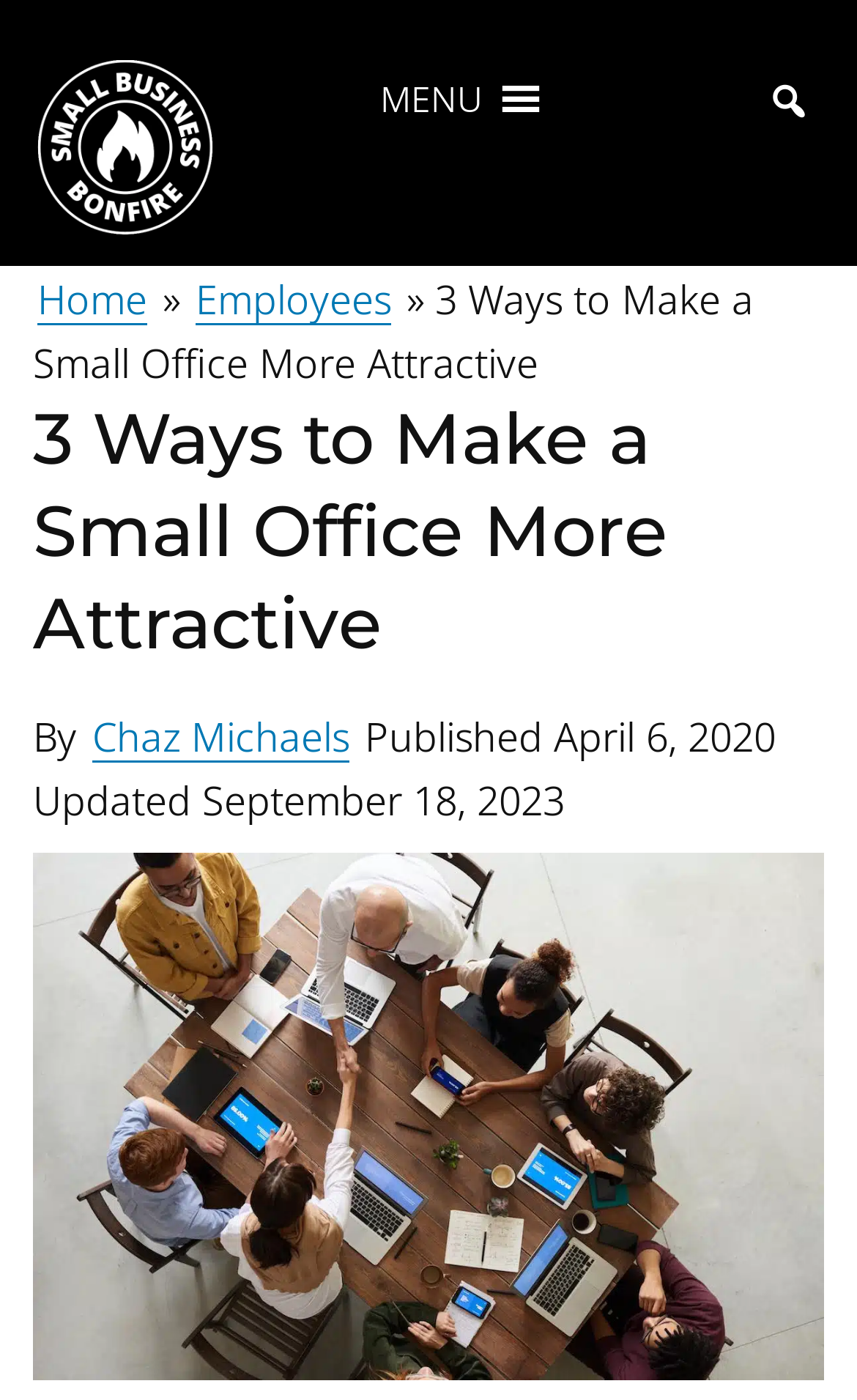From the element description Chaz Michaels, predict the bounding box coordinates of the UI element. The coordinates must be specified in the format (top-left x, top-left y, bottom-right x, bottom-right y) and should be within the 0 to 1 range.

[0.103, 0.502, 0.413, 0.55]